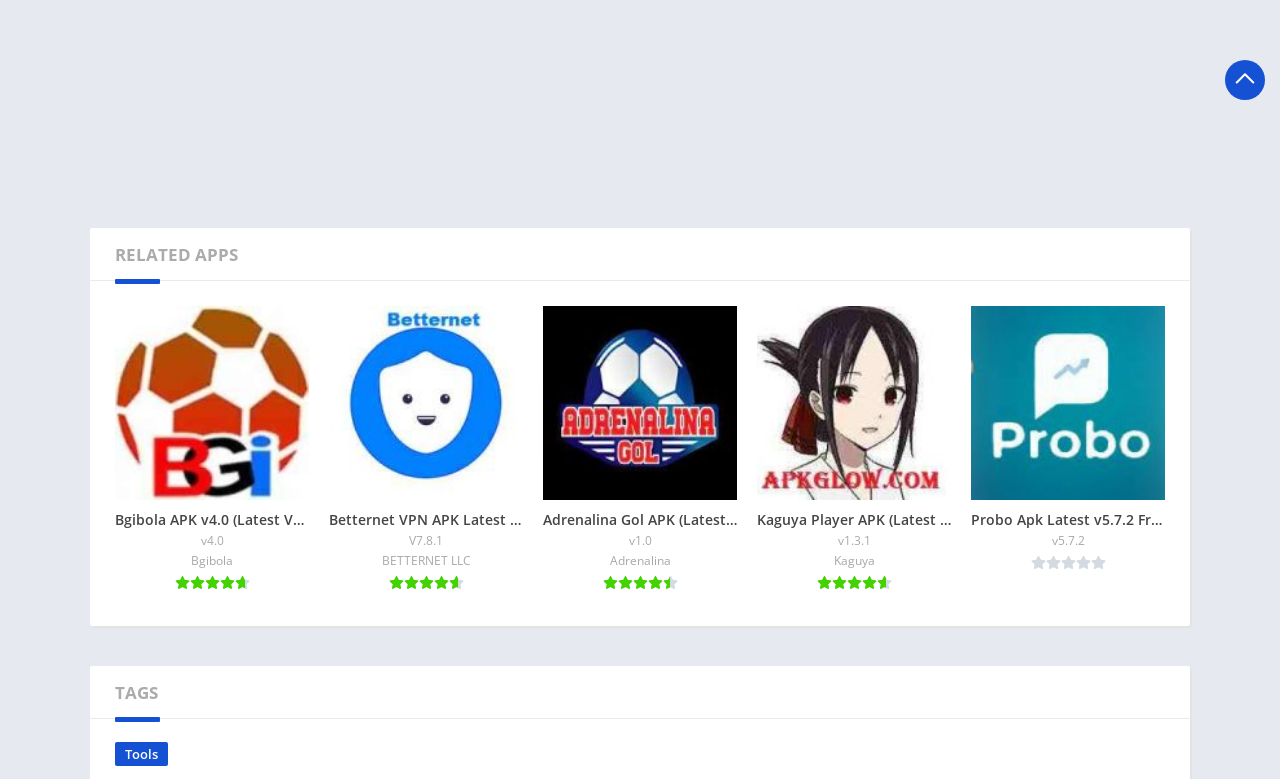Identify the bounding box coordinates of the element that should be clicked to fulfill this task: "Explore related apps". The coordinates should be provided as four float numbers between 0 and 1, i.e., [left, top, right, bottom].

[0.09, 0.292, 0.91, 0.36]